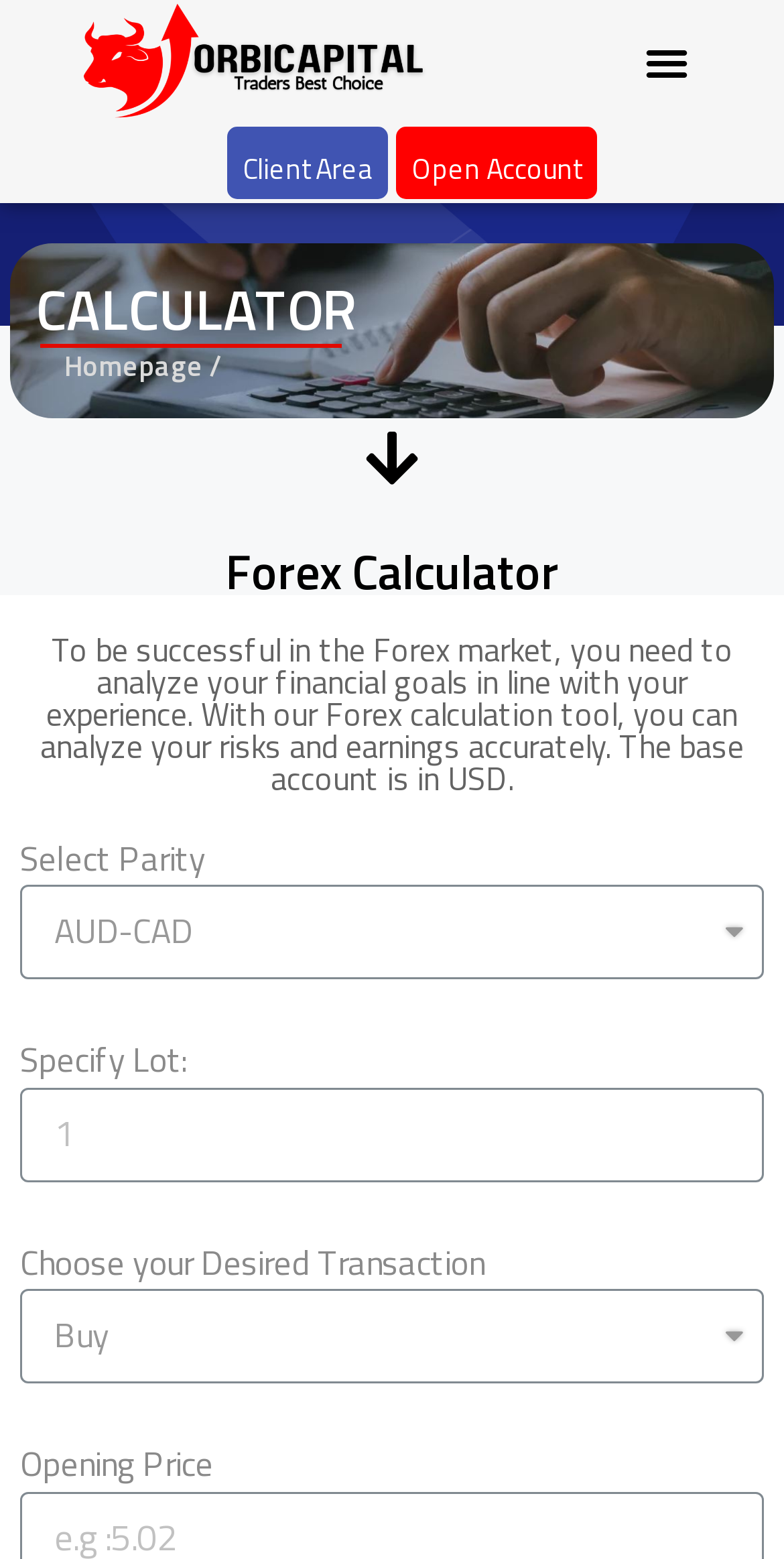What is the purpose of the Forex calculation tool?
Please provide an in-depth and detailed response to the question.

The Forex calculation tool is used to analyze risks and earnings accurately, as stated in the heading 'To be successful in the Forex market, you need to analyze your financial goals in line with your experience. With our Forex calculation tool, you can analyze your risks and earnings accurately.'